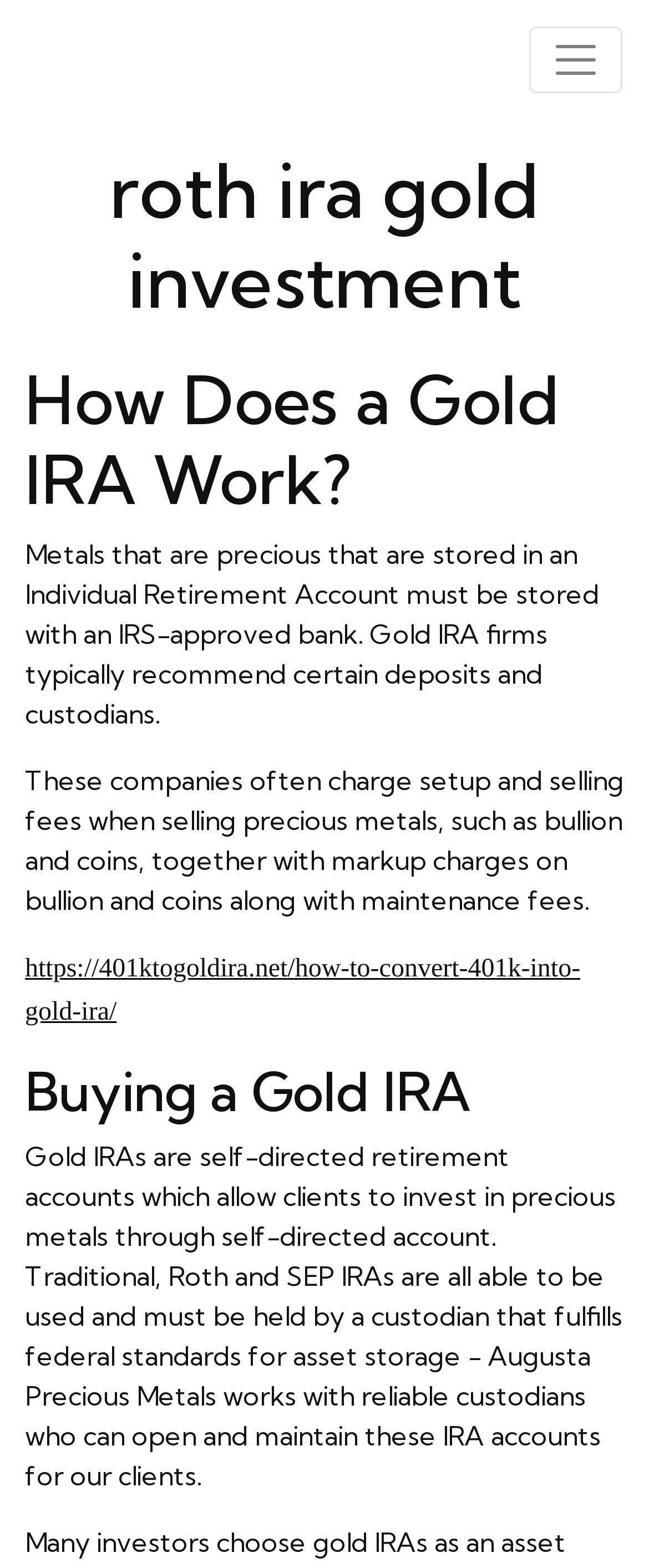Please determine the bounding box coordinates for the element with the description: "https://401ktogoldira.net/how-to-convert-401k-into-gold-ira/".

[0.038, 0.606, 0.894, 0.655]